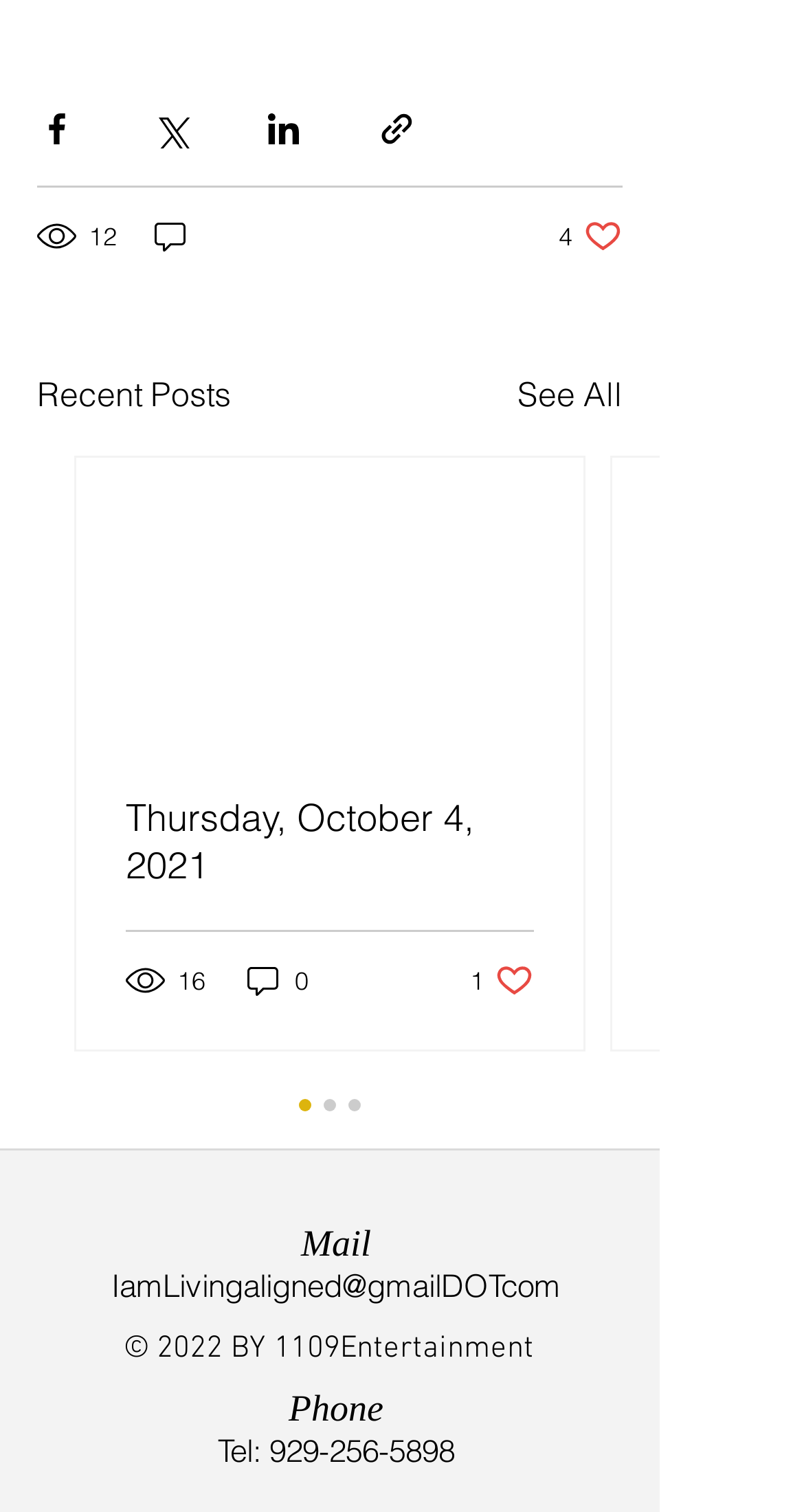Could you determine the bounding box coordinates of the clickable element to complete the instruction: "View recent posts"? Provide the coordinates as four float numbers between 0 and 1, i.e., [left, top, right, bottom].

[0.046, 0.245, 0.287, 0.277]